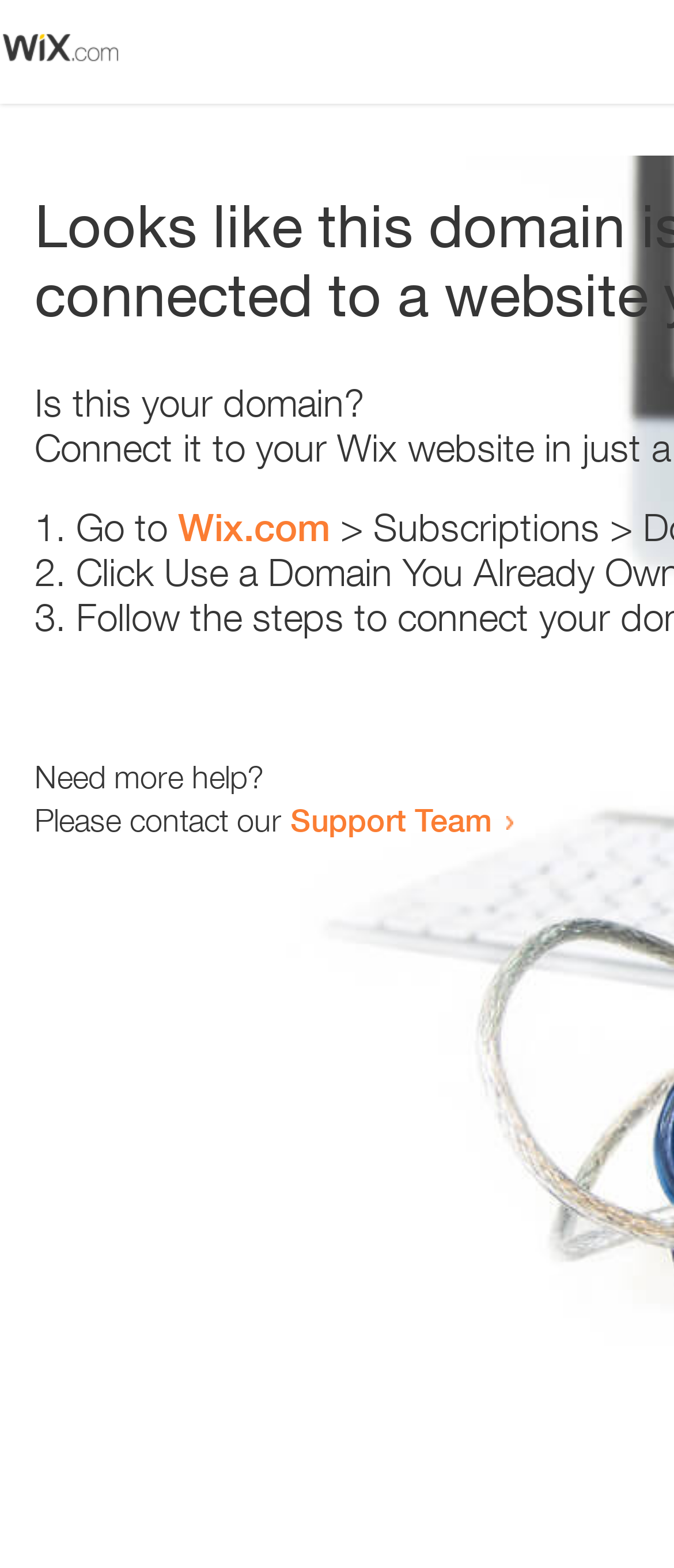How many list markers are present?
Refer to the screenshot and respond with a concise word or phrase.

3